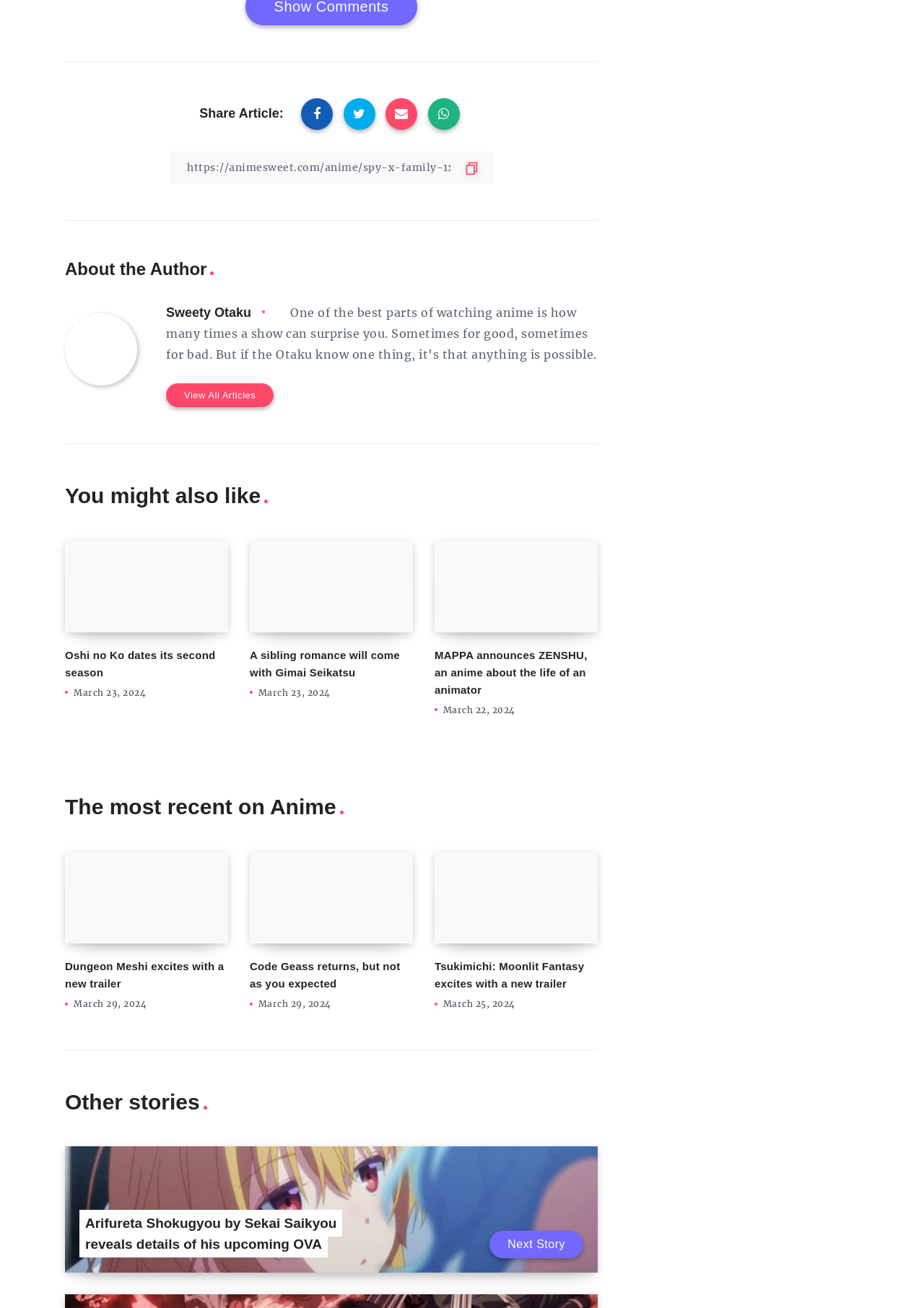Given the content of the image, can you provide a detailed answer to the question?
How many articles are under 'You might also like'?

I counted the number of article elements under the 'You might also like' heading, which are three.